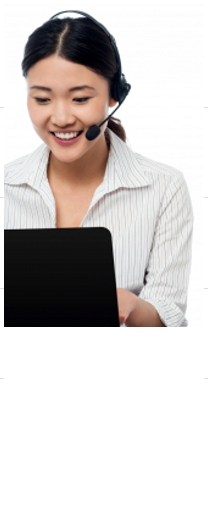What type of team is the woman part of?
Look at the screenshot and provide an in-depth answer.

The woman's professional appearance, highlighted by her button-down shirt, suggests that she is part of a customer support or IT assistance team, which aligns with the services offered by Blue Triangle IT Solutions.